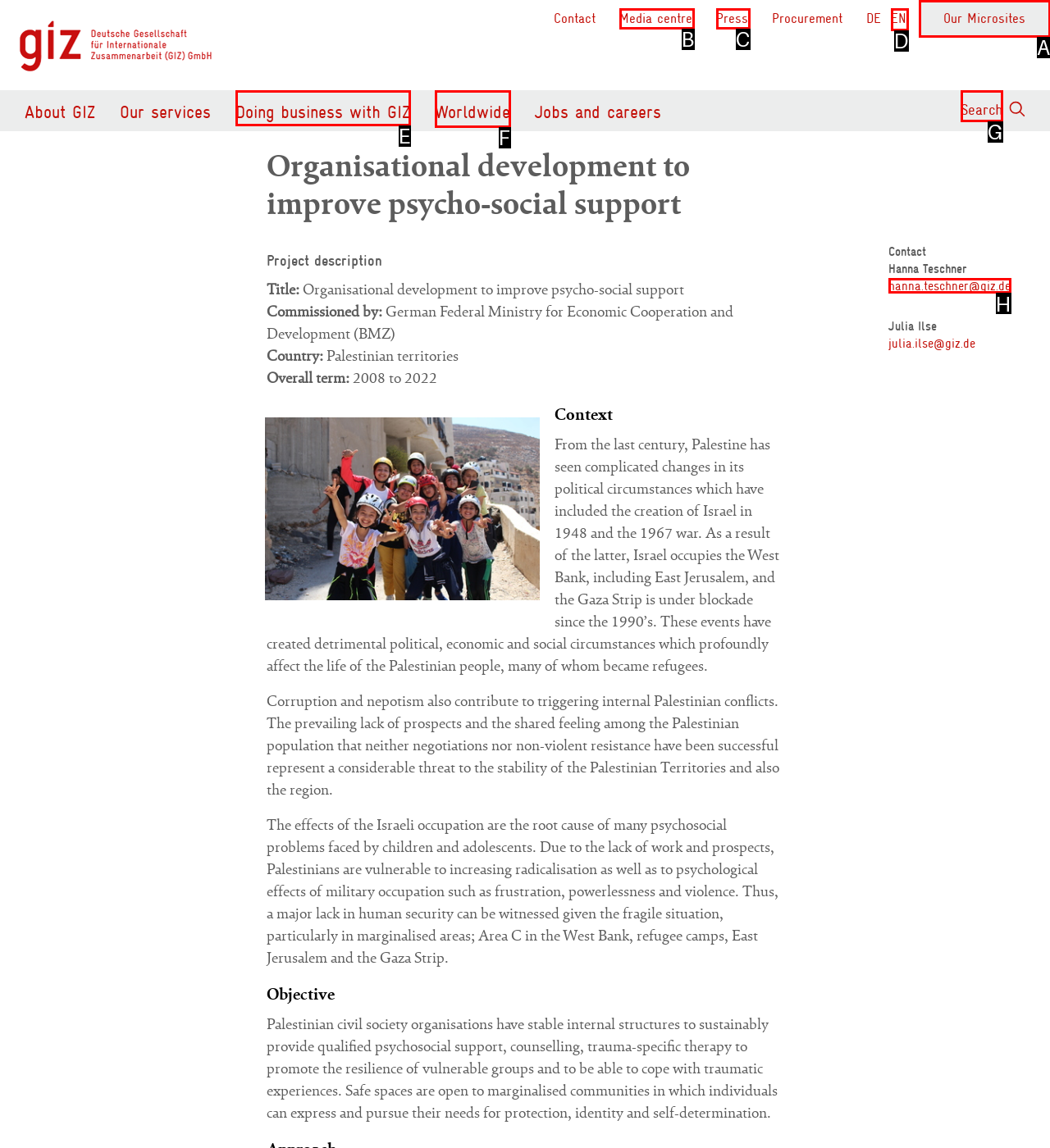Examine the description: Media centre and indicate the best matching option by providing its letter directly from the choices.

B